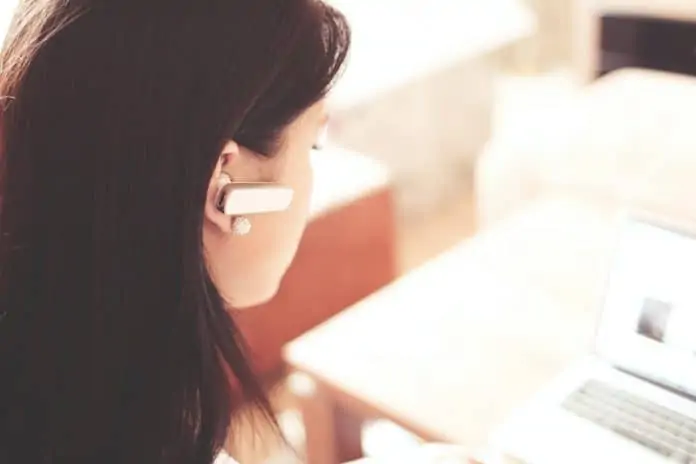What is the woman focused on?
Using the image as a reference, give an elaborate response to the question.

The woman in the image is focused on a laptop in front of her, indicating that she is working remotely and using the laptop as her primary workstation.